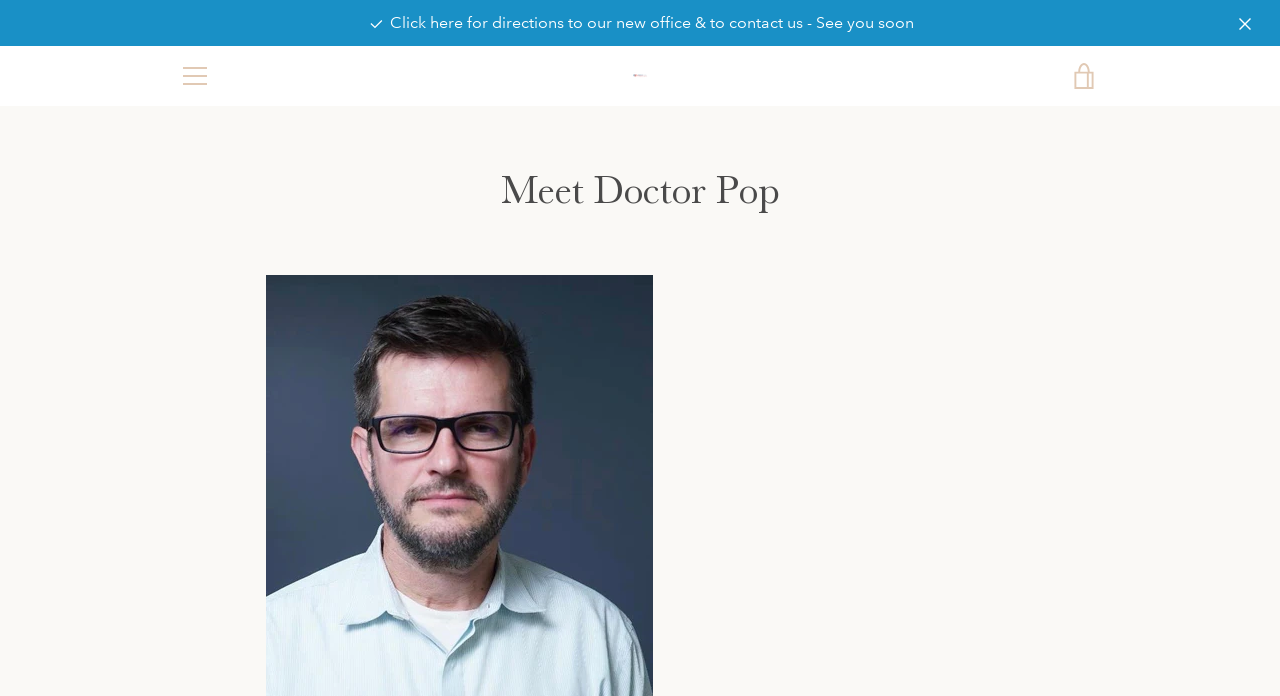Bounding box coordinates are specified in the format (top-left x, top-left y, bottom-right x, bottom-right y). All values are floating point numbers bounded between 0 and 1. Please provide the bounding box coordinate of the region this sentence describes: Services

[0.447, 0.259, 0.553, 0.33]